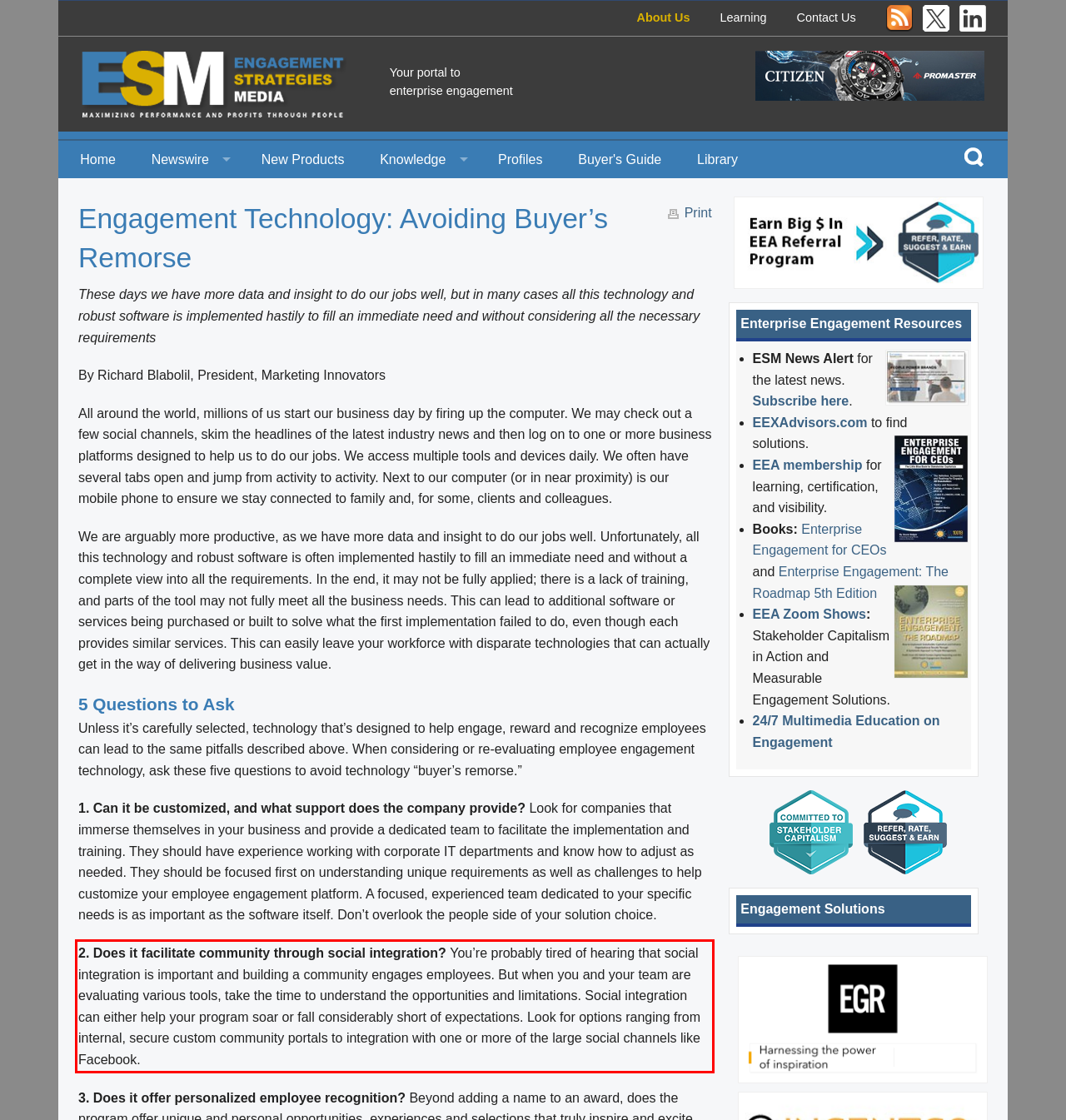You have a webpage screenshot with a red rectangle surrounding a UI element. Extract the text content from within this red bounding box.

2. Does it facilitate community through social integration? You’re probably tired of hearing that social integration is important and building a community engages employees. But when you and your team are evaluating various tools, take the time to understand the opportunities and limitations. Social integration can either help your program soar or fall considerably short of expectations. Look for options ranging from internal, secure custom community portals to integration with one or more of the large social channels like Facebook.